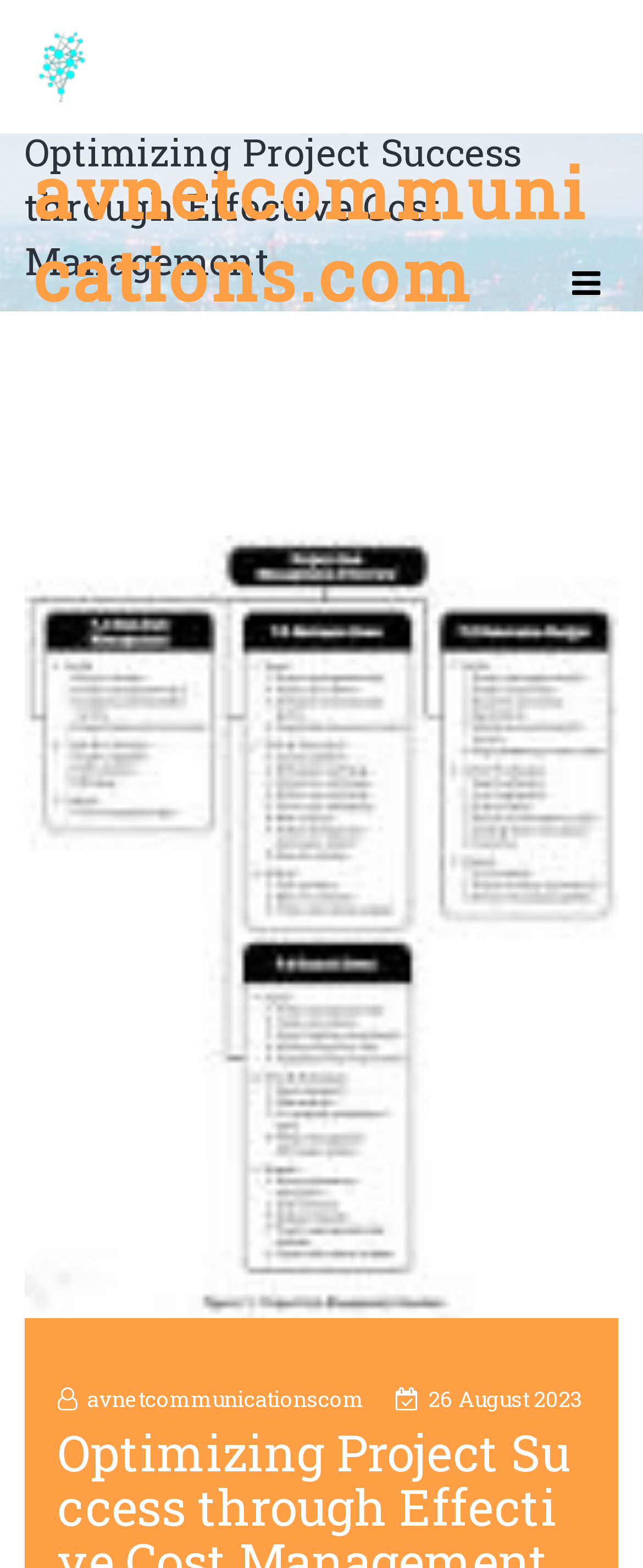Provide a brief response to the question below using one word or phrase:
What is the logo of the website?

avnetcommunications.com